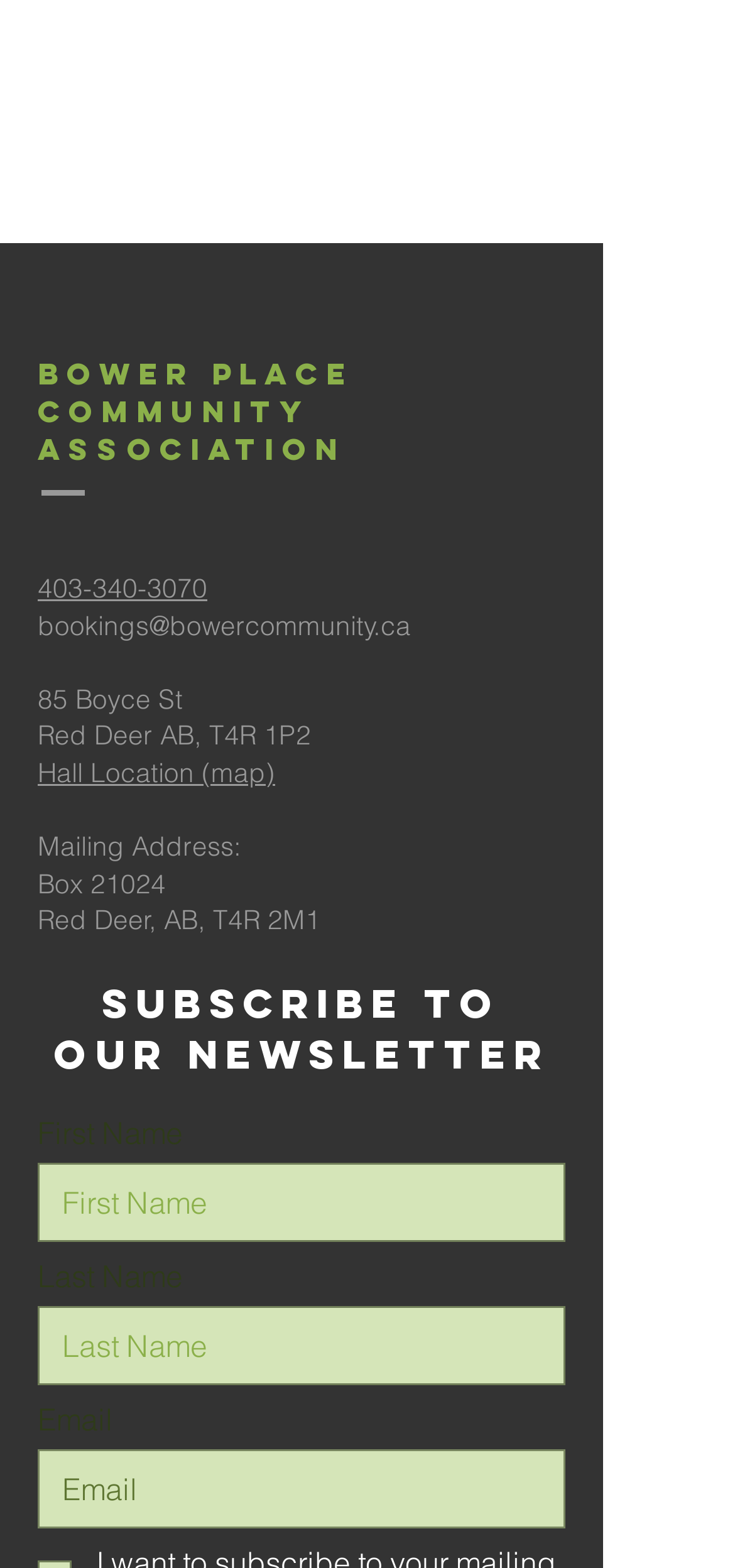Bounding box coordinates are given in the format (top-left x, top-left y, bottom-right x, bottom-right y). All values should be floating point numbers between 0 and 1. Provide the bounding box coordinate for the UI element described as: name="email" placeholder="Email"

[0.051, 0.924, 0.769, 0.975]